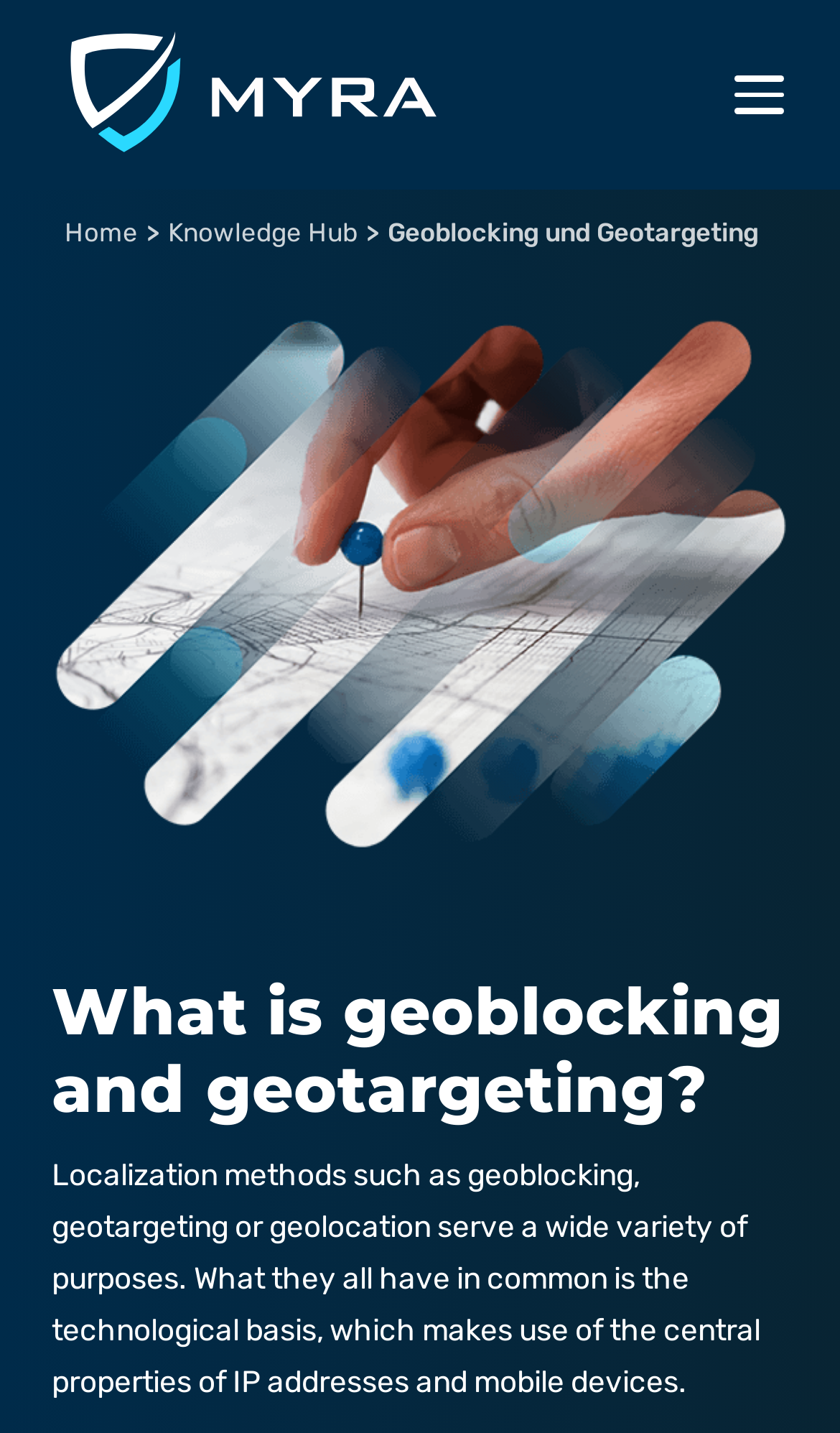Bounding box coordinates are specified in the format (top-left x, top-left y, bottom-right x, bottom-right y). All values are floating point numbers bounded between 0 and 1. Please provide the bounding box coordinate of the region this sentence describes: Home

[0.077, 0.152, 0.164, 0.173]